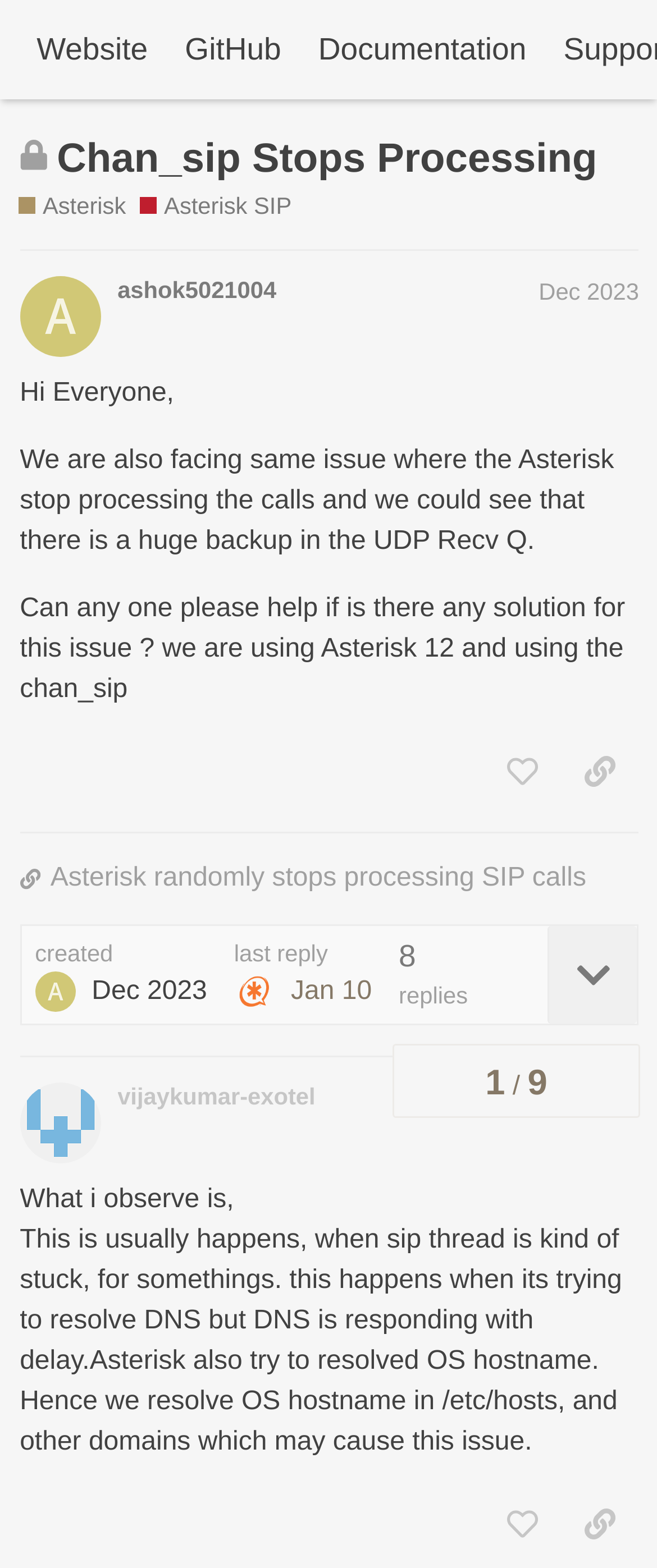Please locate the bounding box coordinates for the element that should be clicked to achieve the following instruction: "Copy a link to the post by ashok5021004". Ensure the coordinates are given as four float numbers between 0 and 1, i.e., [left, top, right, bottom].

[0.854, 0.47, 0.973, 0.513]